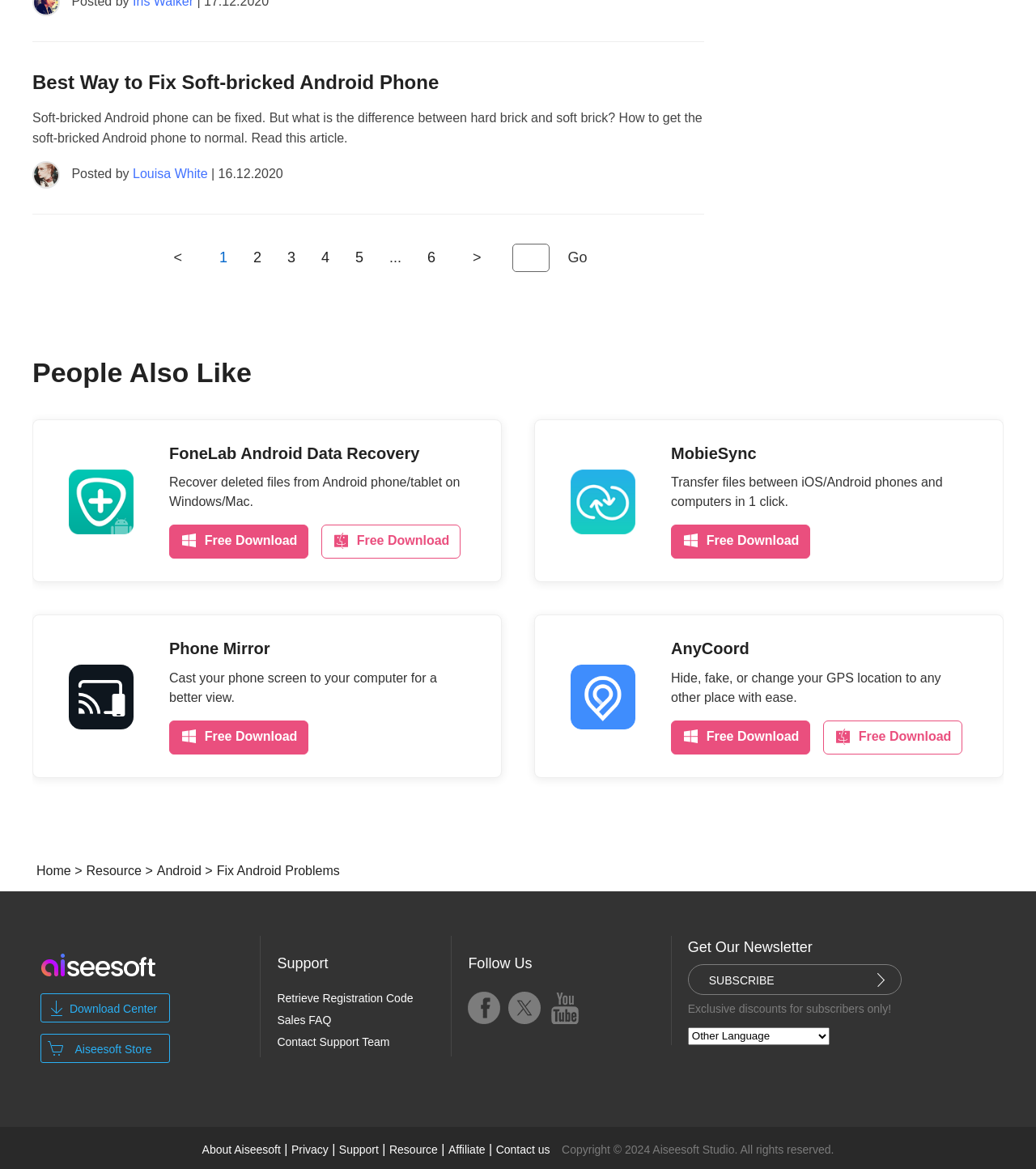Please locate the UI element described by "Sales FAQ" and provide its bounding box coordinates.

[0.267, 0.867, 0.408, 0.878]